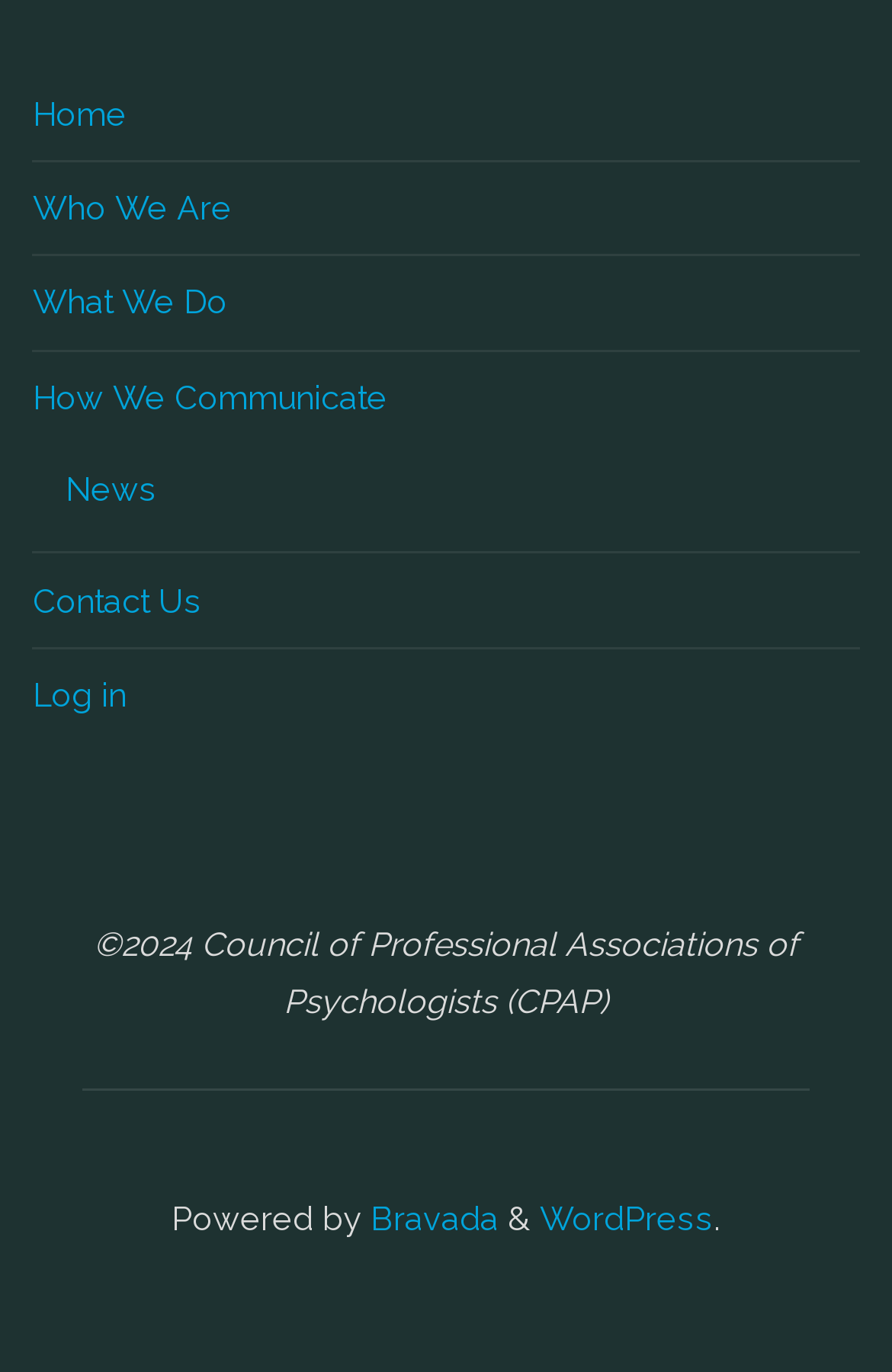Please find the bounding box coordinates for the clickable element needed to perform this instruction: "go to home page".

[0.037, 0.068, 0.142, 0.096]